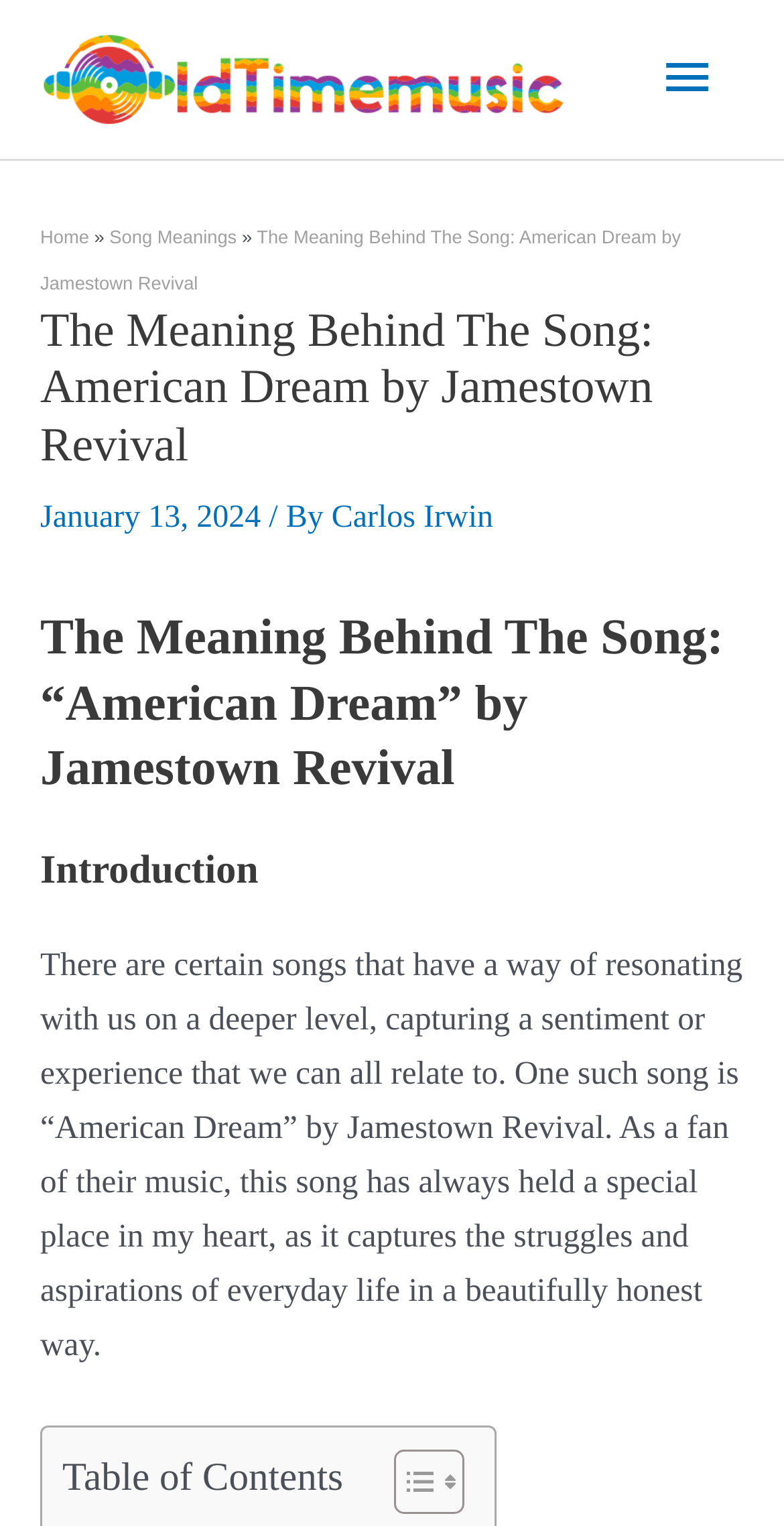With reference to the image, please provide a detailed answer to the following question: Who is the author of the article?

The author of the article is Carlos Irwin, which is mentioned in the text '/ By Carlos Irwin'.